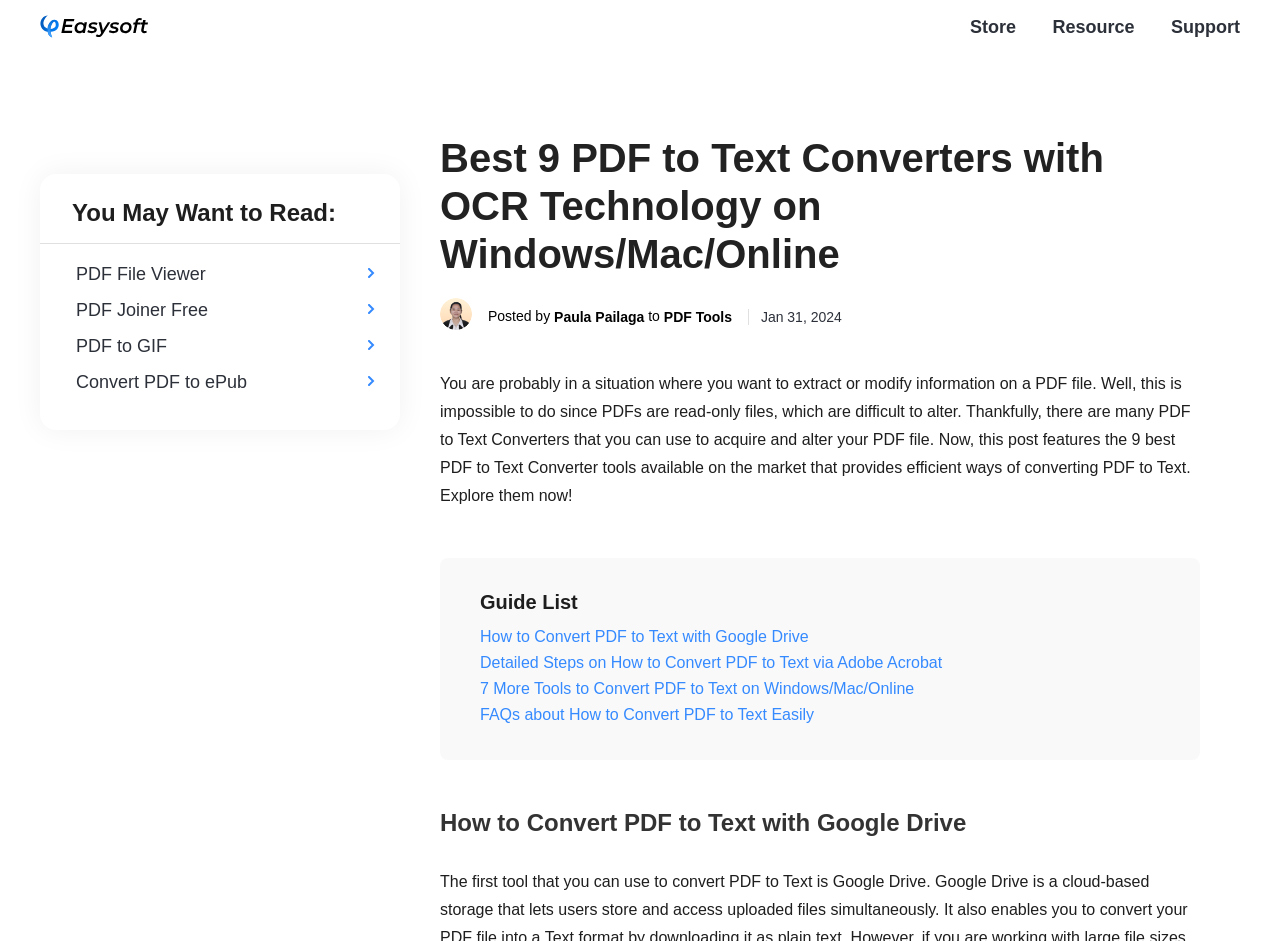How many PDF to Text Converter tools are featured in this post?
Provide a comprehensive and detailed answer to the question.

The post features the 9 best PDF to Text Converter tools available on the market that provide efficient ways of converting PDF to Text. These tools are listed and described in the post to help users choose the best one for their needs.